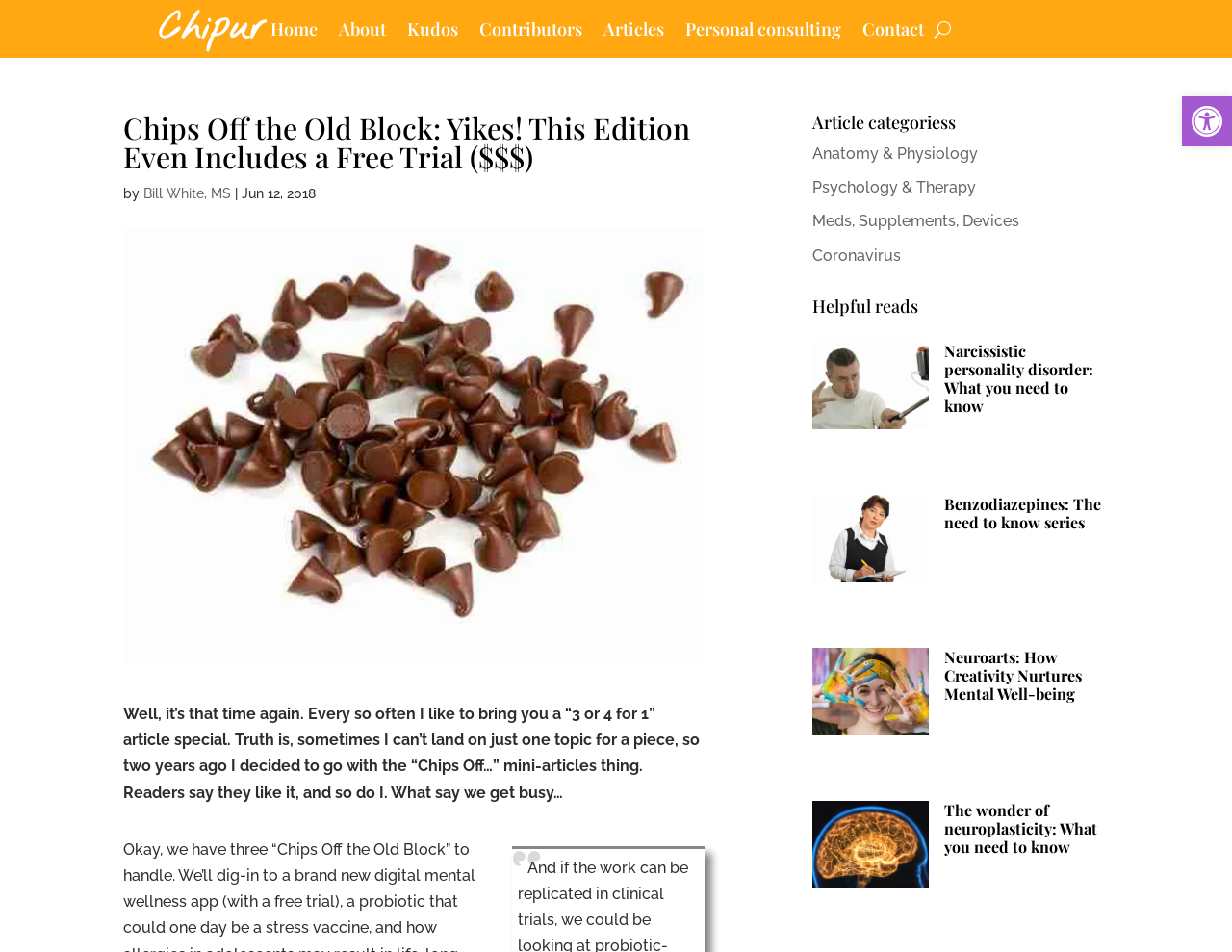Identify and provide the main heading of the webpage.

Chips Off the Old Block: Yikes! This Edition Even Includes a Free Trial ($$$)